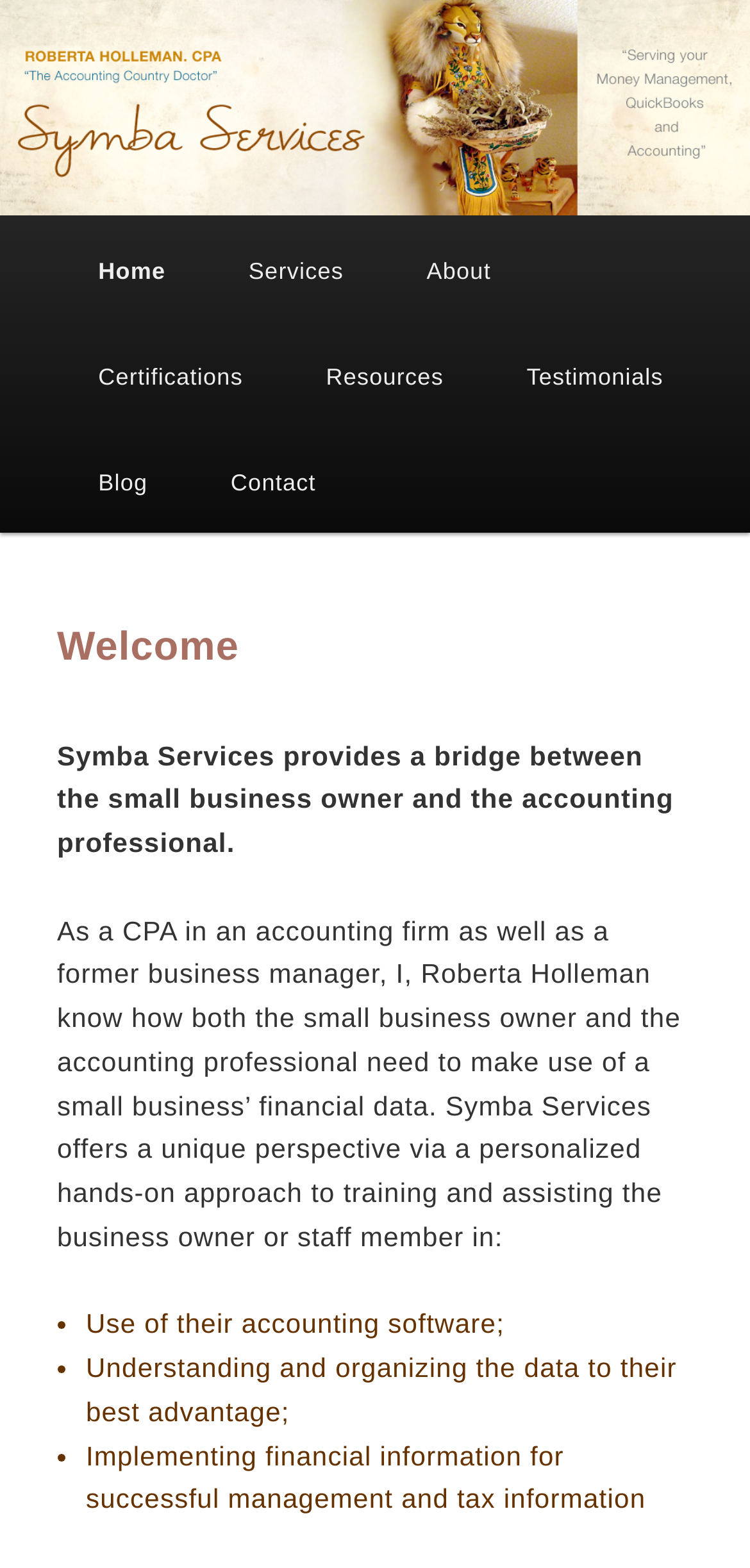Locate the bounding box coordinates of the clickable region to complete the following instruction: "Click the About link."

[0.489, 0.138, 0.685, 0.205]